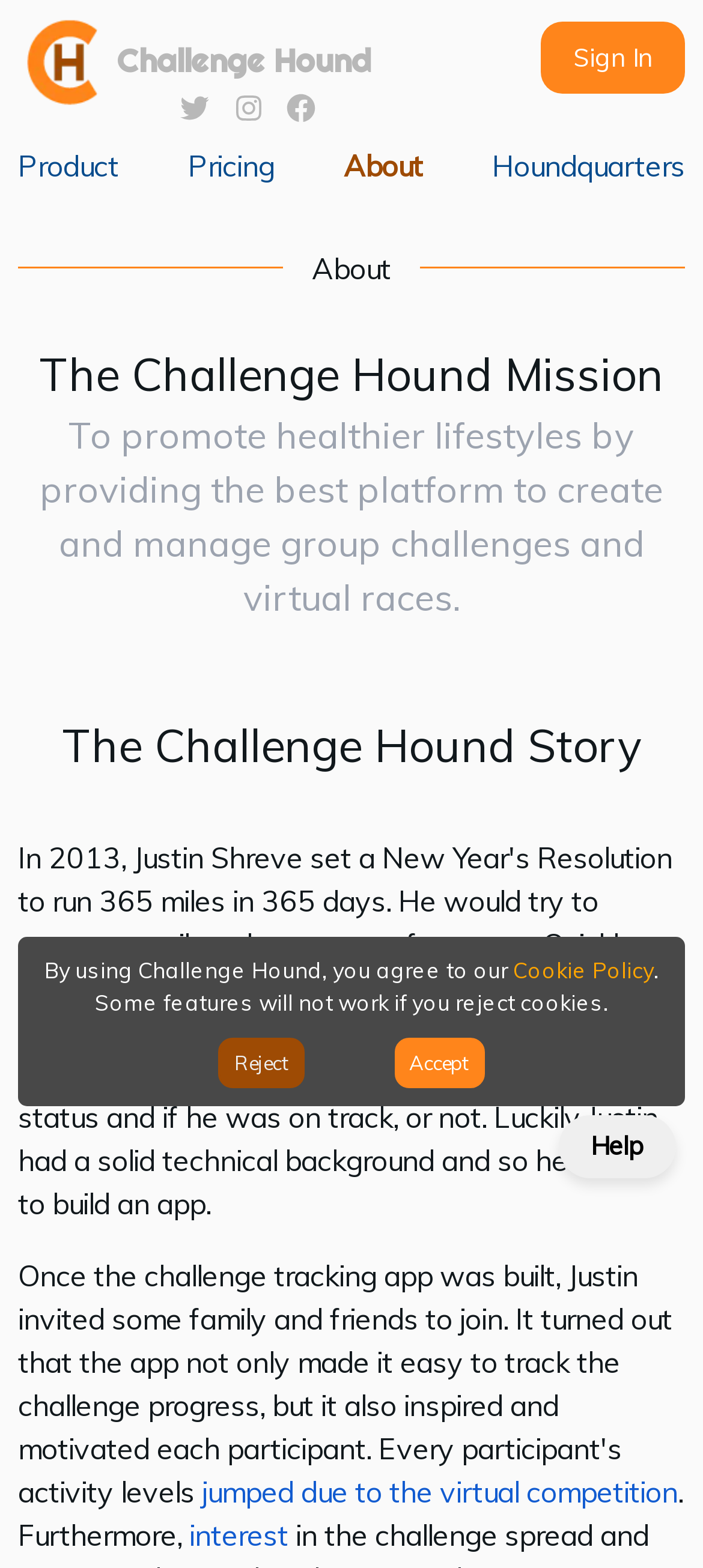What is the name of the platform?
Answer briefly with a single word or phrase based on the image.

Challenge Hound